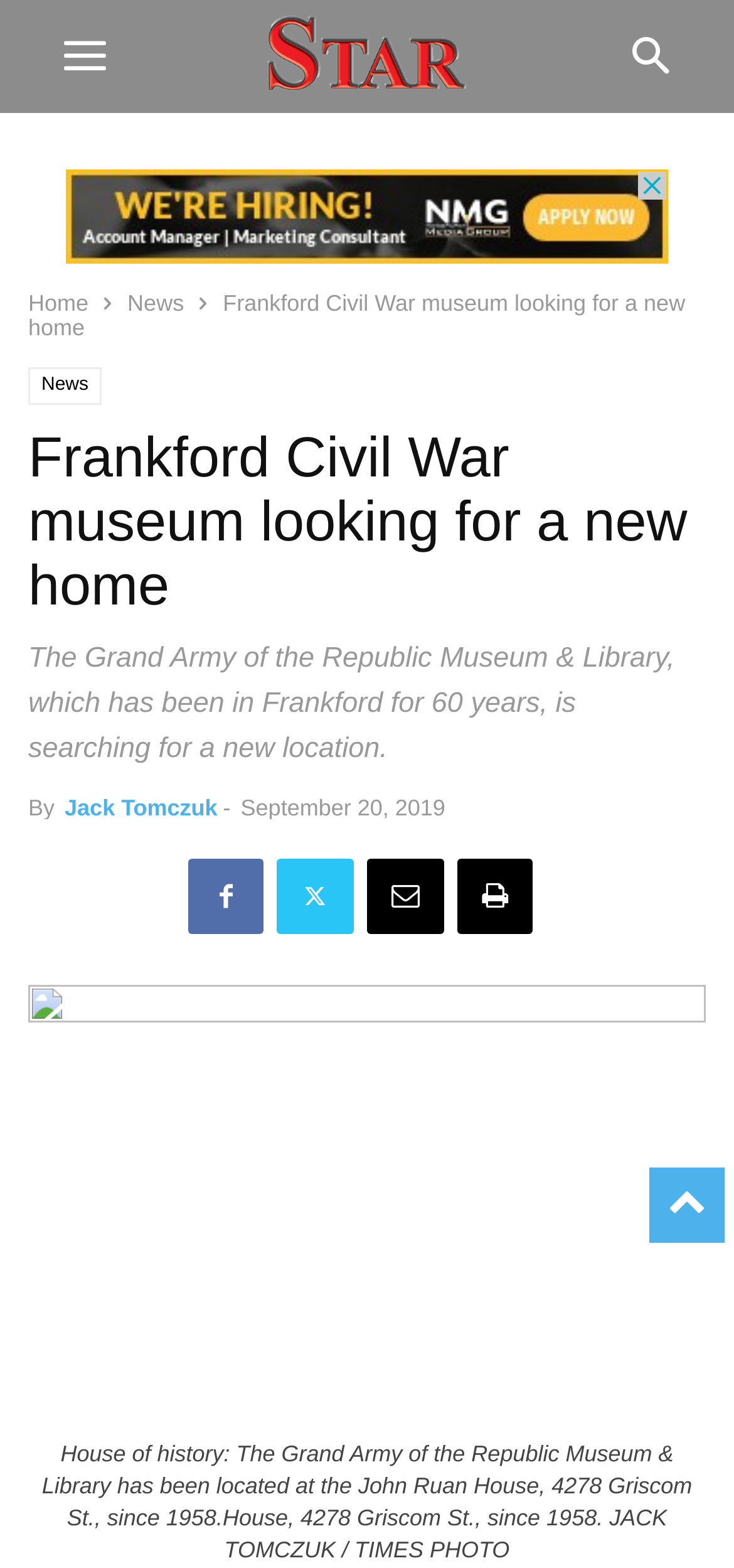Explain the contents of the webpage comprehensively.

The webpage is about the Frankford Civil War museum, which is looking for a new home. At the top right corner, there is a "to-top" link. Below it, there are two buttons, "mobile-toggle" and "search", positioned side by side. 

On the top left, there is an advertisement region. Below it, there are three links: "Home", "News", and a repeated "News" link. 

The main content of the webpage is a news article with the title "Frankford Civil War museum looking for a new home". The article starts with a brief introduction, stating that the Grand Army of the Republic Museum & Library has been in Frankford for 60 years and is now searching for a new location. 

Below the introduction, there is a byline with the author's name, "Jack Tomczuk", and the date of publication, "September 20, 2019". 

On the right side of the article, there are four social media links. 

The article is accompanied by a figure, which is an image of the John Ruan House, where the museum is currently located. The image has a caption that describes the photo, including the location and the photographer's name.